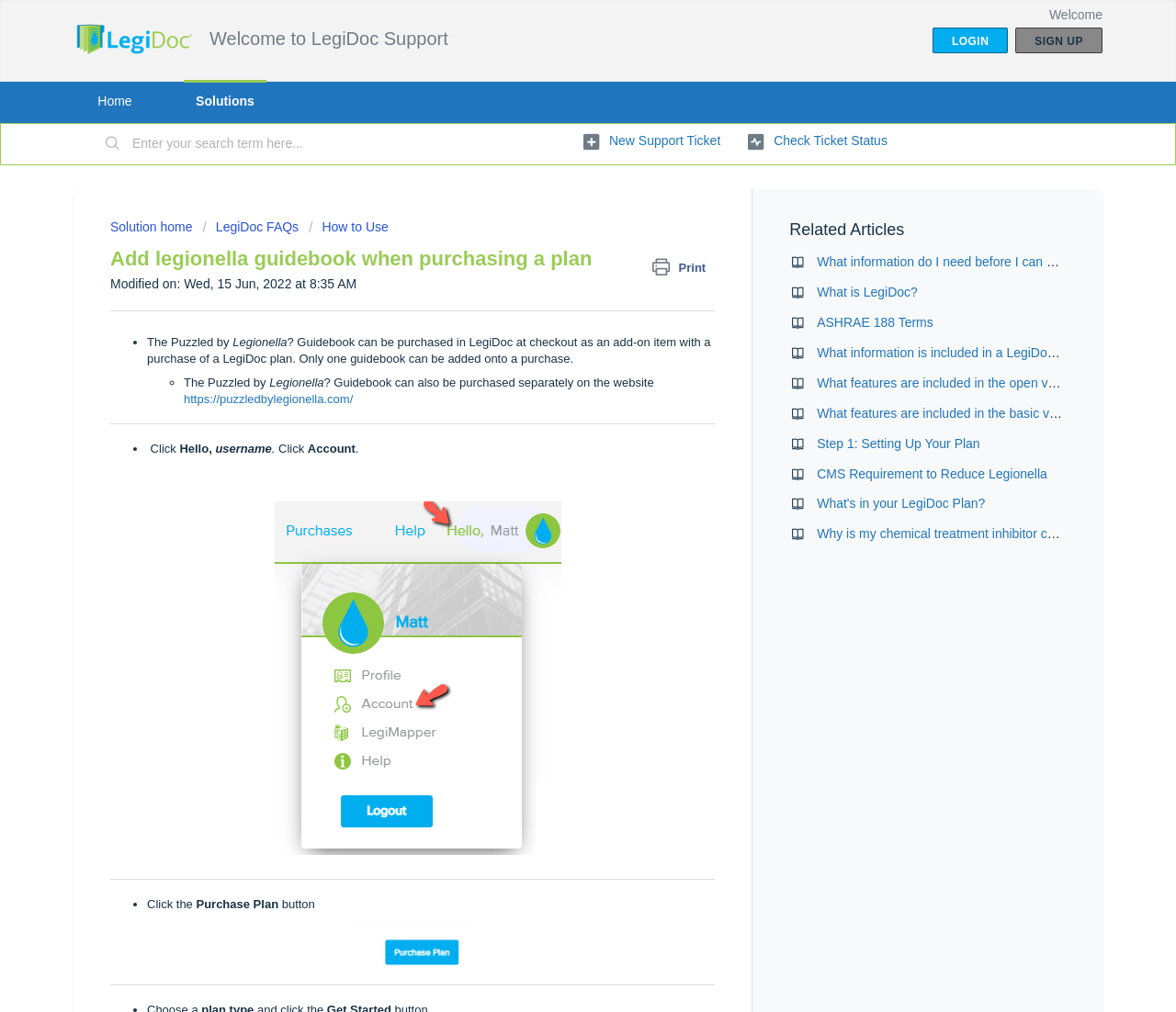Given the element description "parent_node: Welcome to LegiDoc Support" in the screenshot, predict the bounding box coordinates of that UI element.

[0.059, 0.016, 0.17, 0.062]